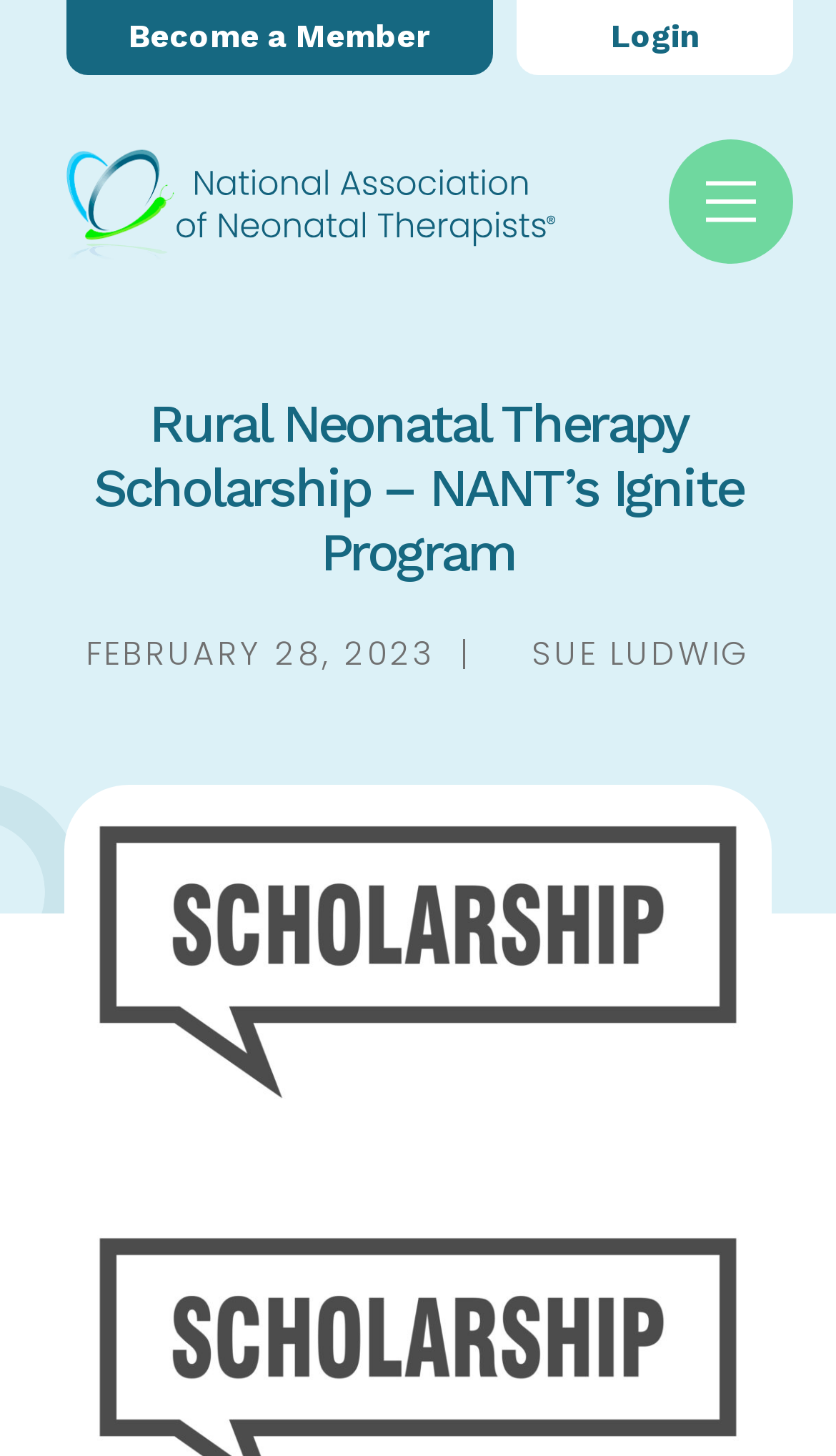Please find the top heading of the webpage and generate its text.

Rural Neonatal Therapy Scholarship – NANT’s Ignite Program